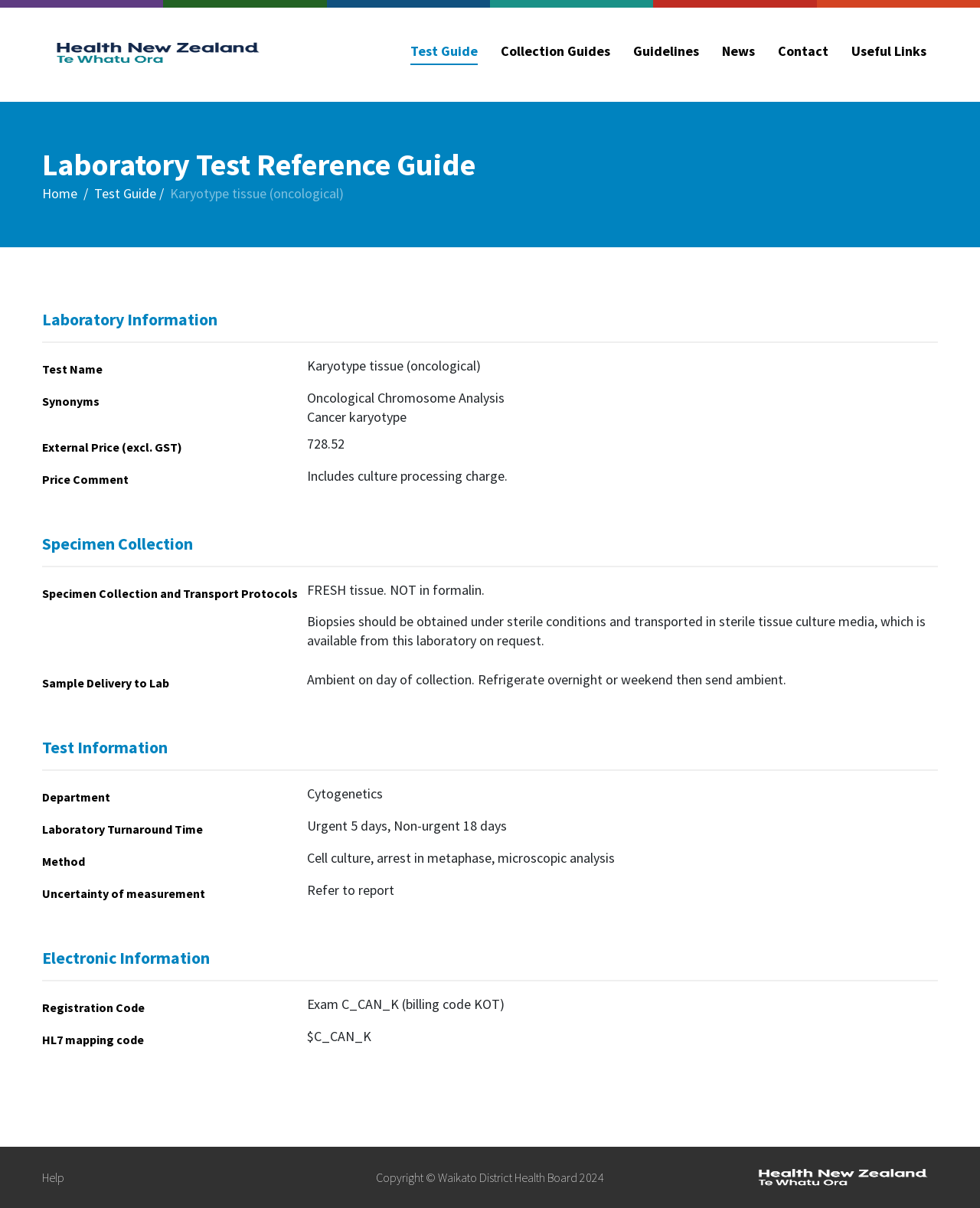Determine the bounding box coordinates of the UI element described below. Use the format (top-left x, top-left y, bottom-right x, bottom-right y) with floating point numbers between 0 and 1: News

[0.725, 0.0, 0.782, 0.084]